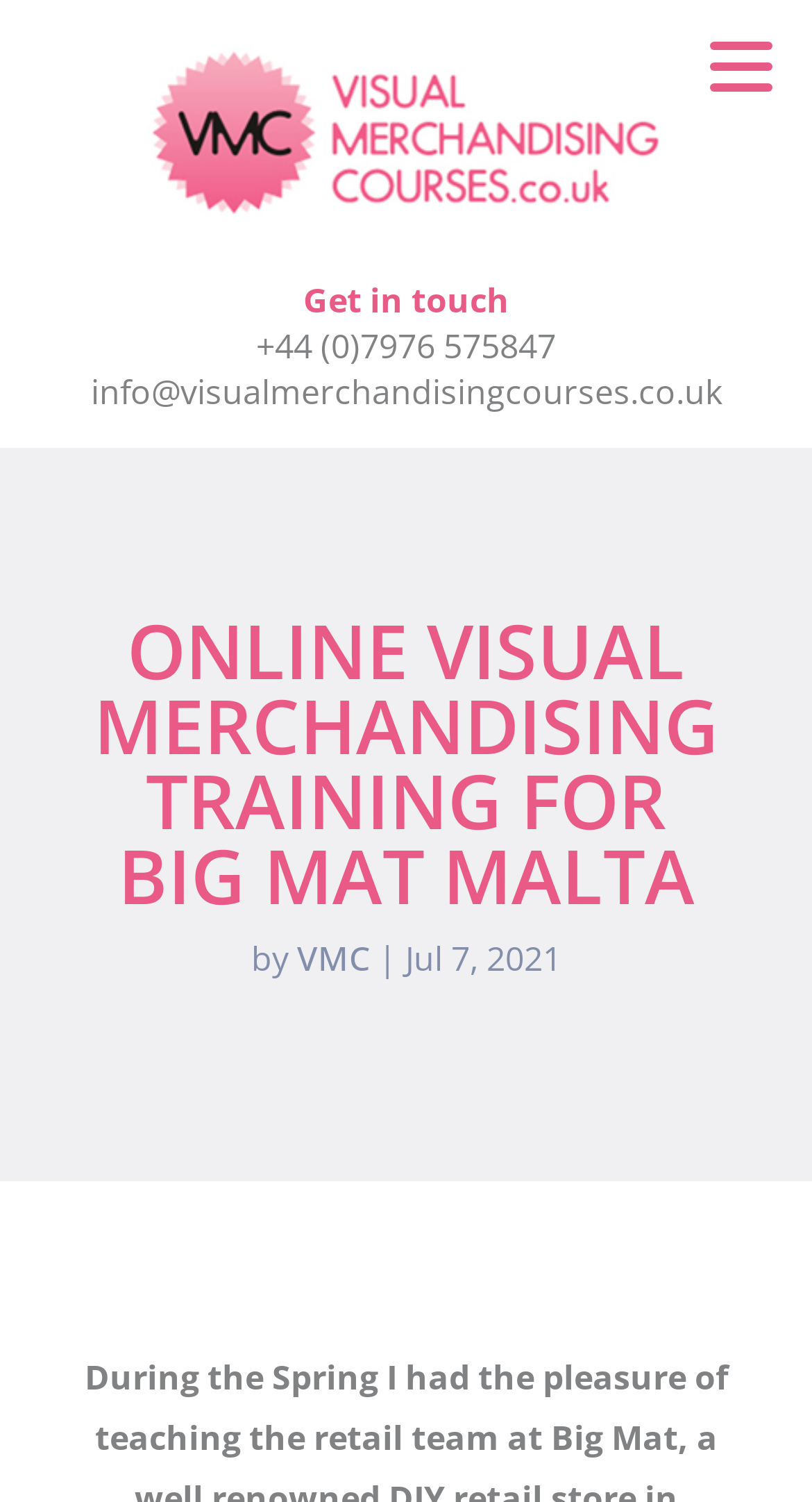Using details from the image, please answer the following question comprehensively:
What is the date of the online visual merchandising training?

I found the date by looking at the static text element with the text 'Jul 7, 2021' which is located below the heading 'ONLINE VISUAL MERCHANDISING TRAINING FOR BIG MAT MALTA'.